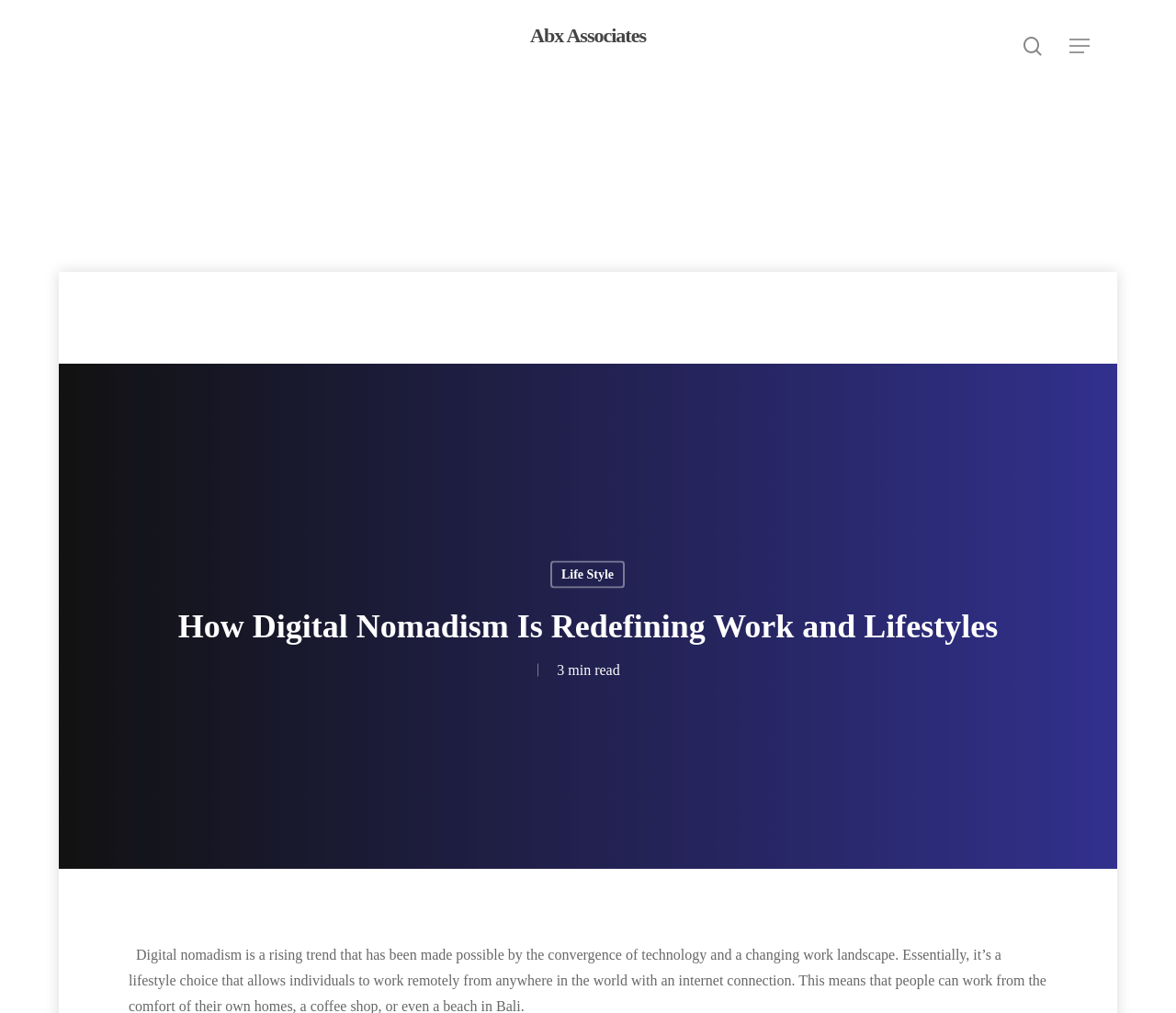Based on the element description "Menu", predict the bounding box coordinates of the UI element.

[0.909, 0.036, 0.928, 0.055]